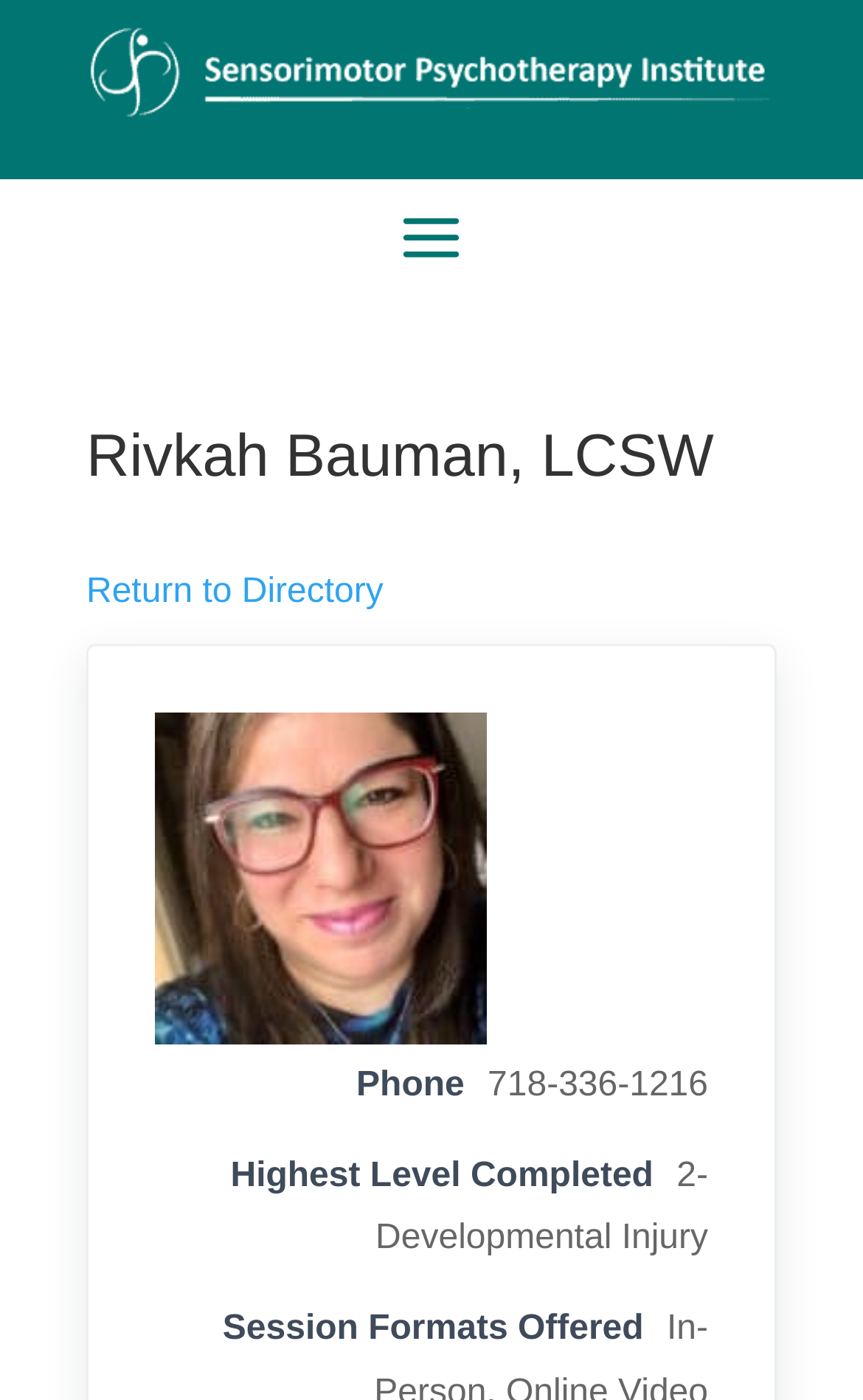Please find the main title text of this webpage.

Rivkah Bauman, LCSW